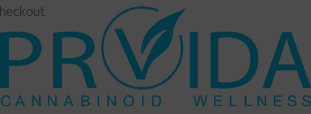Please answer the following question using a single word or phrase: What does the stylized leaf emblem symbolize?

natural health and well-being